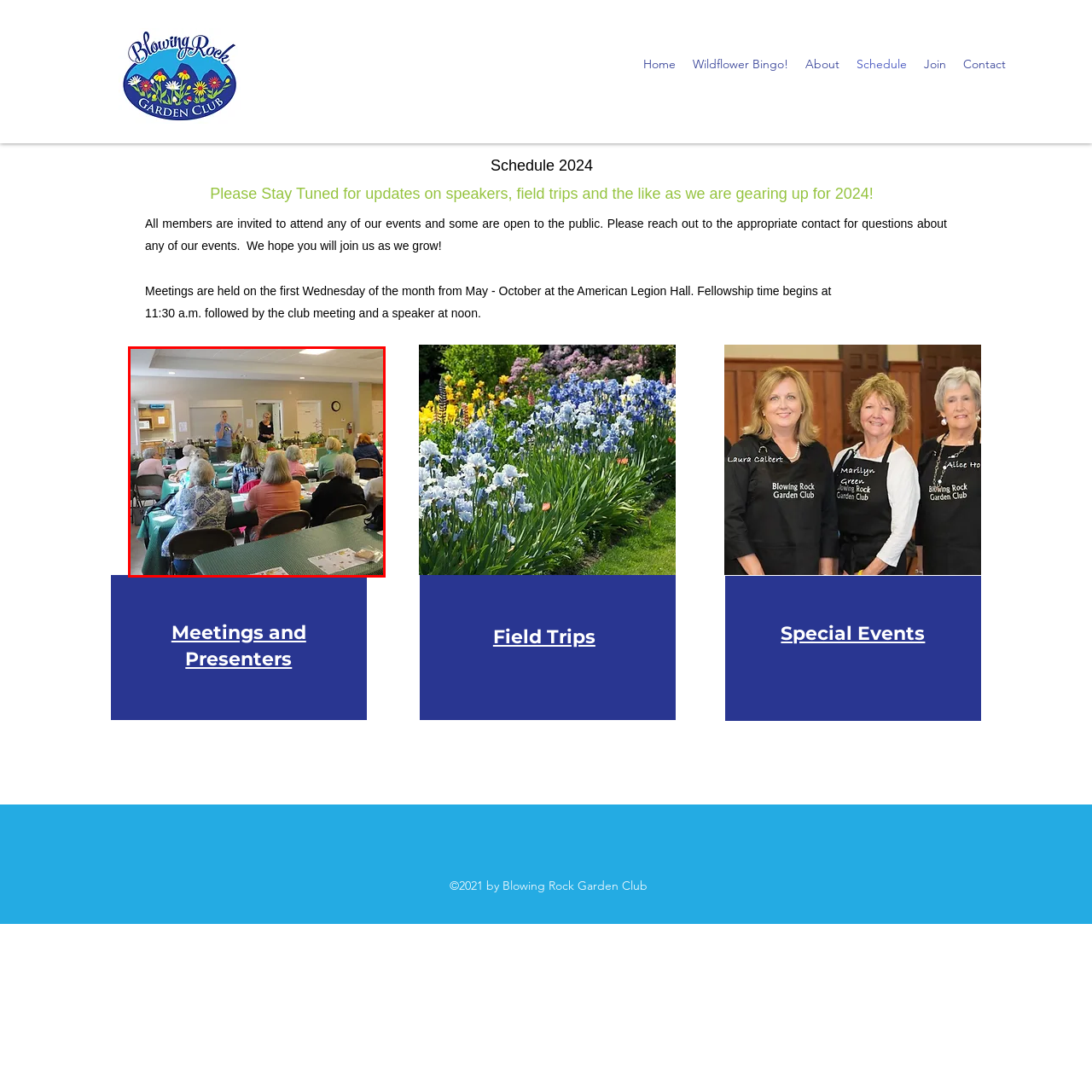Offer a detailed explanation of the elements found within the defined red outline.

The image captures a vibrant gathering at a Blowing Rock Garden Club event, showcasing a group of engaged participants seated at tables adorned with green tablecloths. In the foreground, several attendees, mostly women with a variety of hairstyles and clothing styles, listen attentively to two presenters standing at the front. One presenter, clad in a blue shirt with a colorful logo, gestures animatedly while speaking, while the other, dressed in a black shirt, assists with the presentation materials. The room, well-lit and spacious, is decorated with potted plants and various garden-related items, underscoring the theme of the event. This scene reflects the club's commitment to fostering community involvement and education on gardening topics.